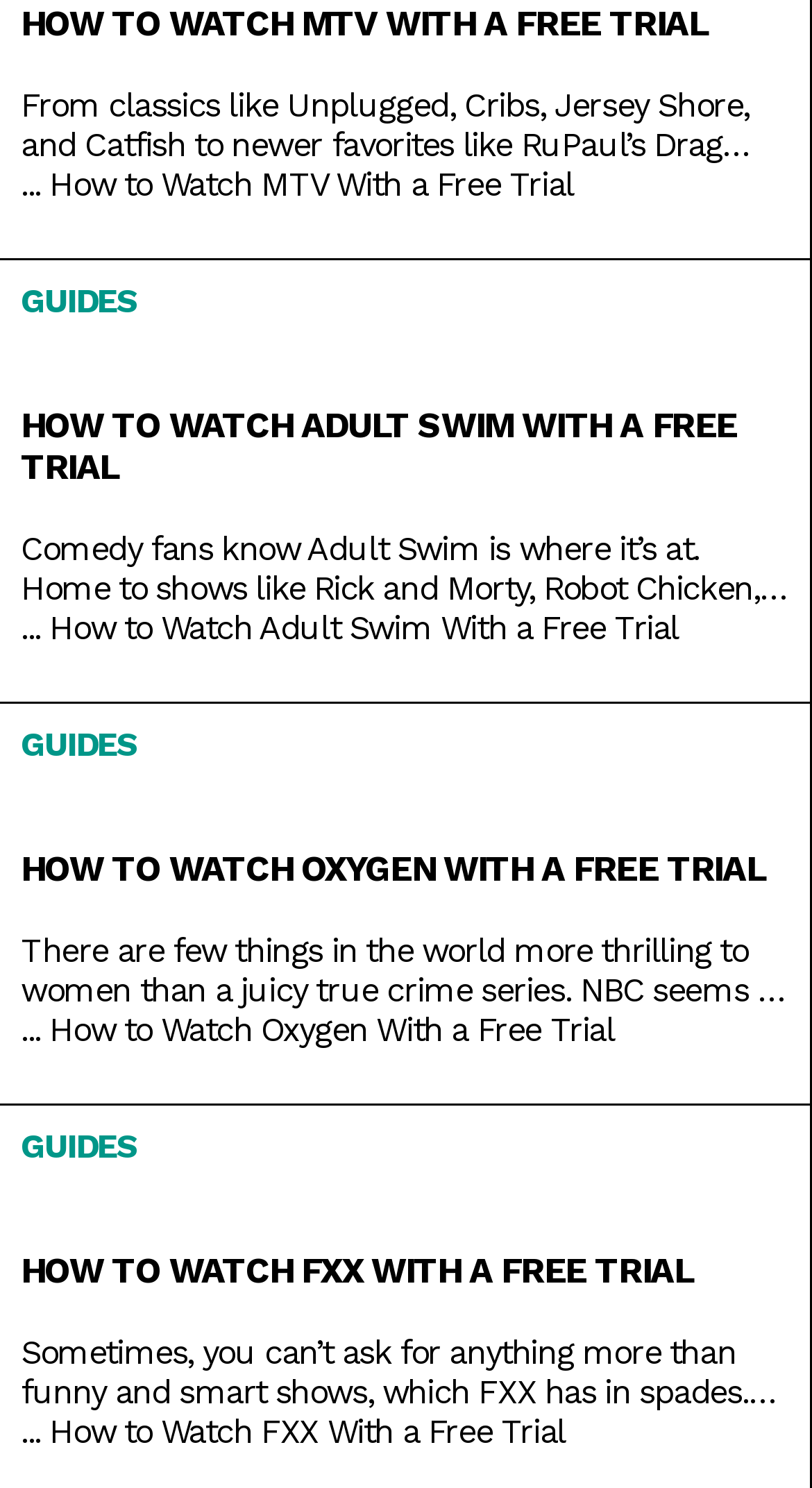Find the bounding box coordinates for the area that must be clicked to perform this action: "Read about 'GUIDES'".

[0.026, 0.189, 0.972, 0.216]